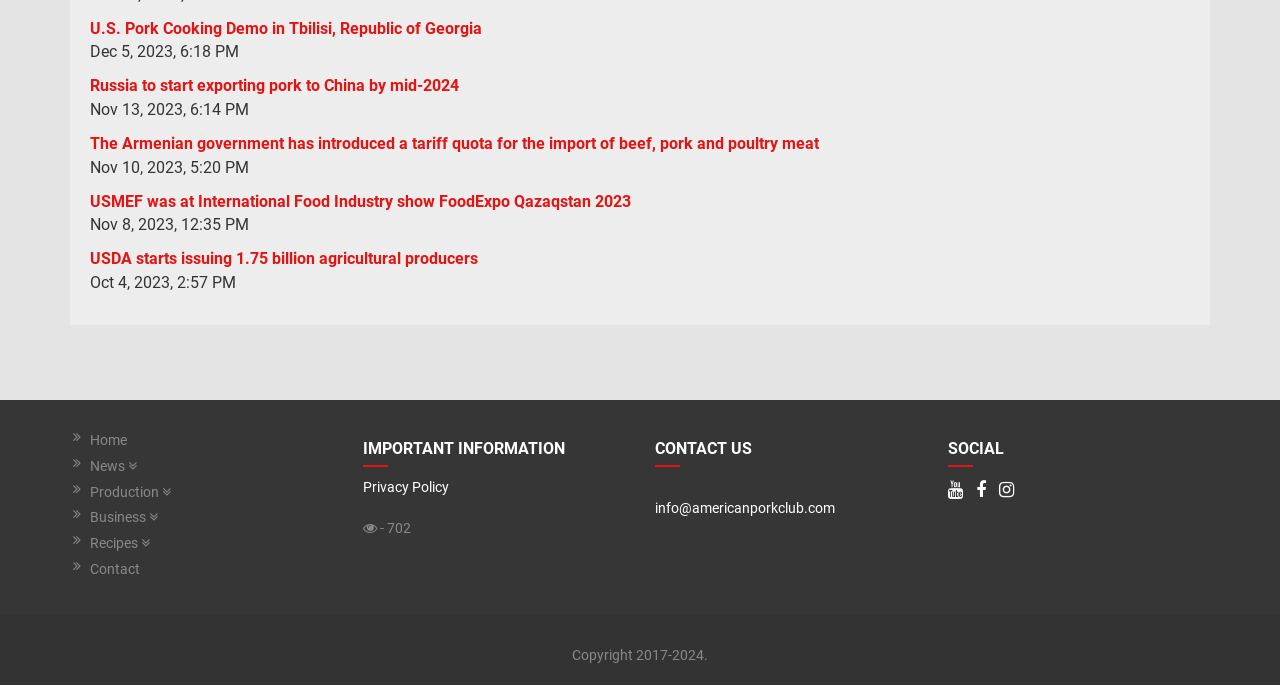Can you determine the bounding box coordinates of the area that needs to be clicked to fulfill the following instruction: "Click on U.S. Pork Cooking Demo in Tbilisi, Republic of Georgia"?

[0.07, 0.027, 0.377, 0.055]